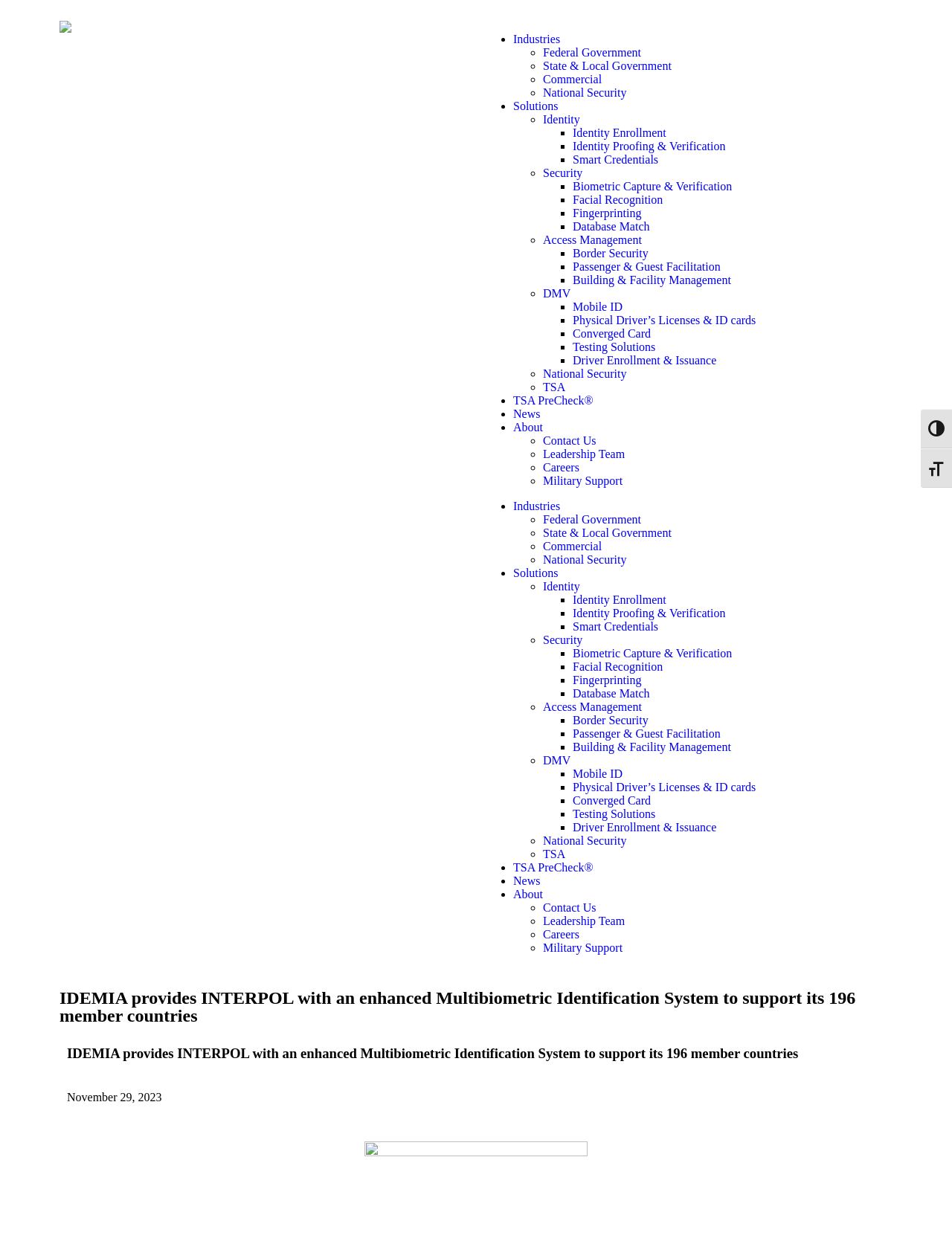What is the last item under 'Solutions'?
Please provide an in-depth and detailed response to the question.

I looked at the links under the 'Solutions' section and found that the last item is 'Access Management', which is linked to a webpage about access management solutions.